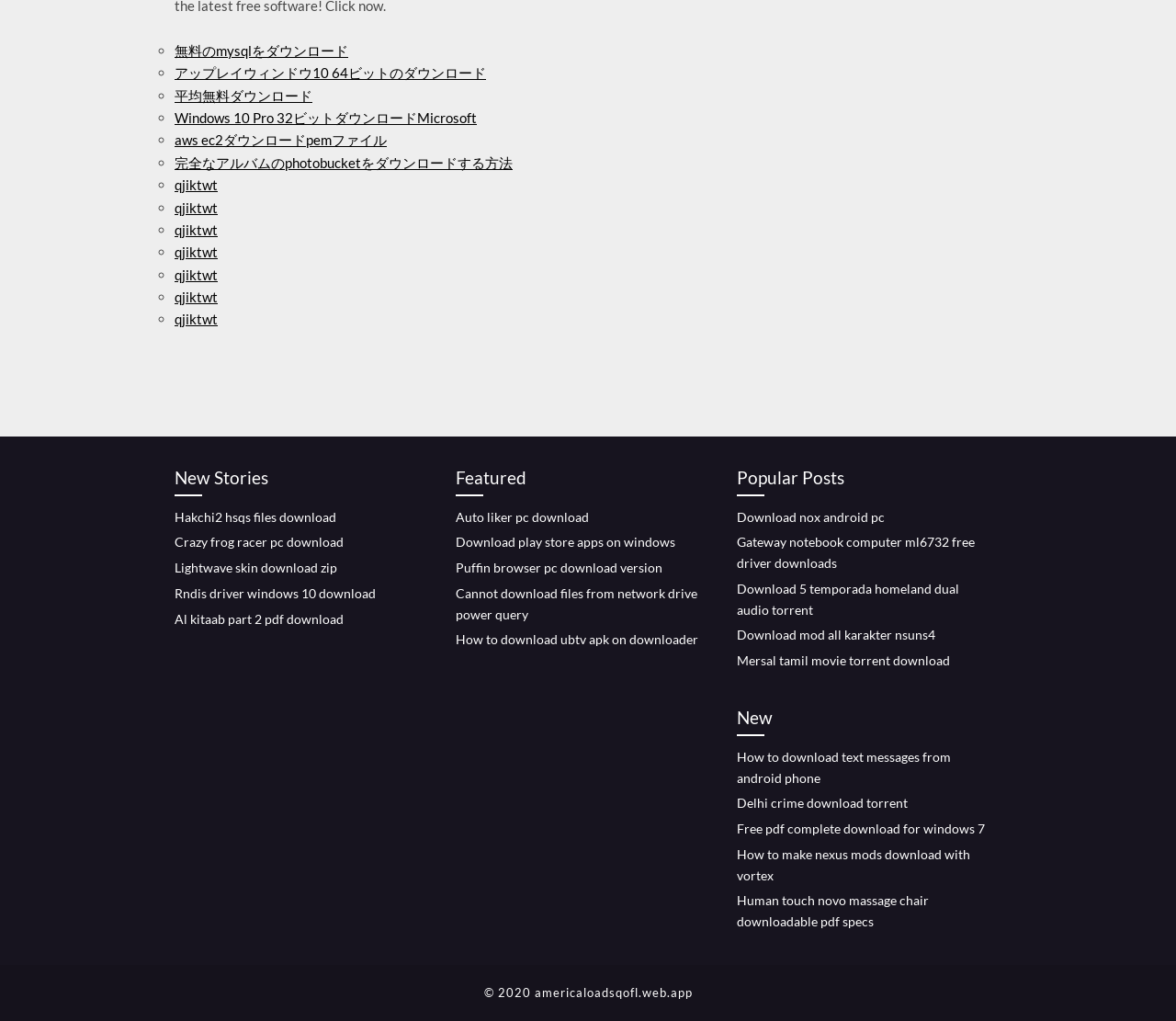Identify the bounding box coordinates for the element you need to click to achieve the following task: "Get the contact information". Provide the bounding box coordinates as four float numbers between 0 and 1, in the form [left, top, right, bottom].

None